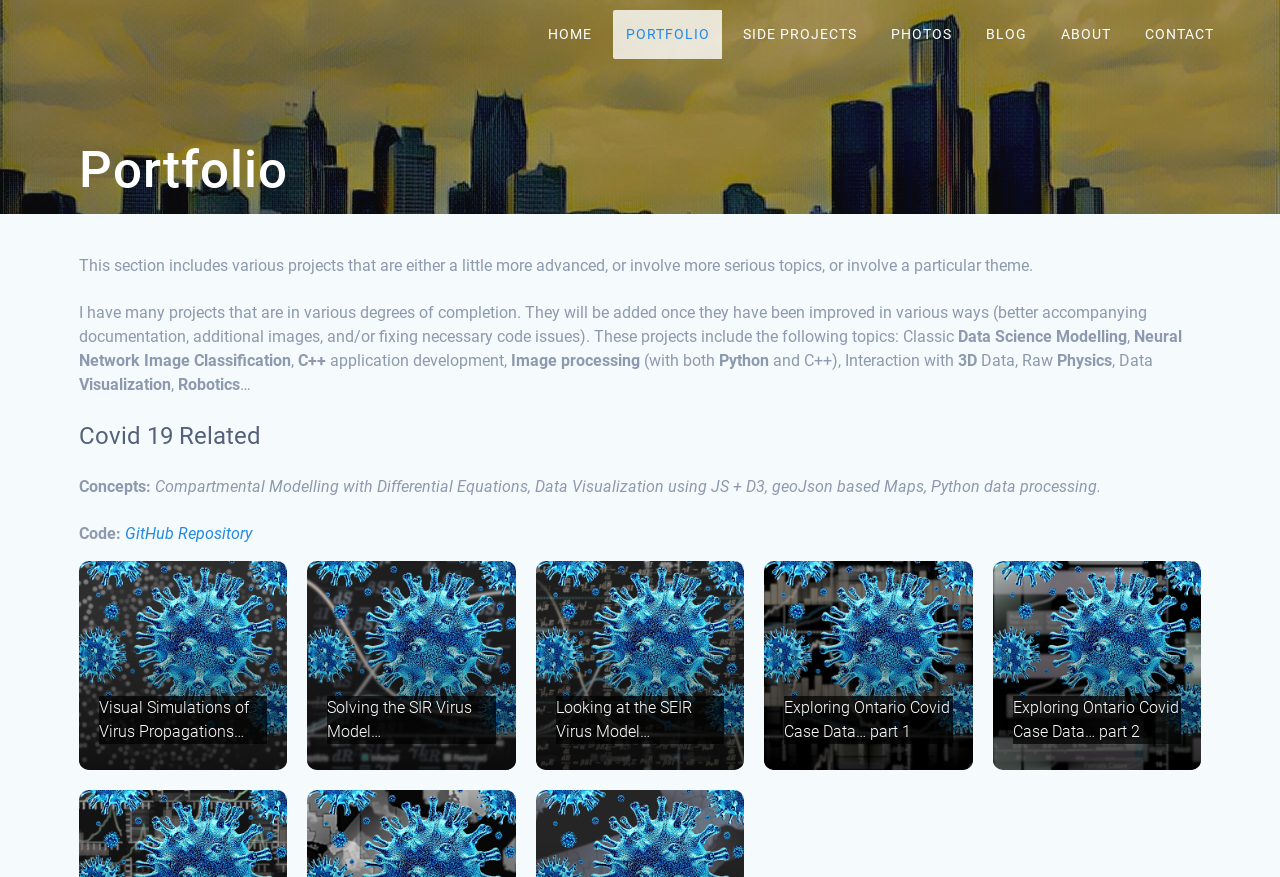How many projects are listed under Covid 19 Related?
Provide a one-word or short-phrase answer based on the image.

5